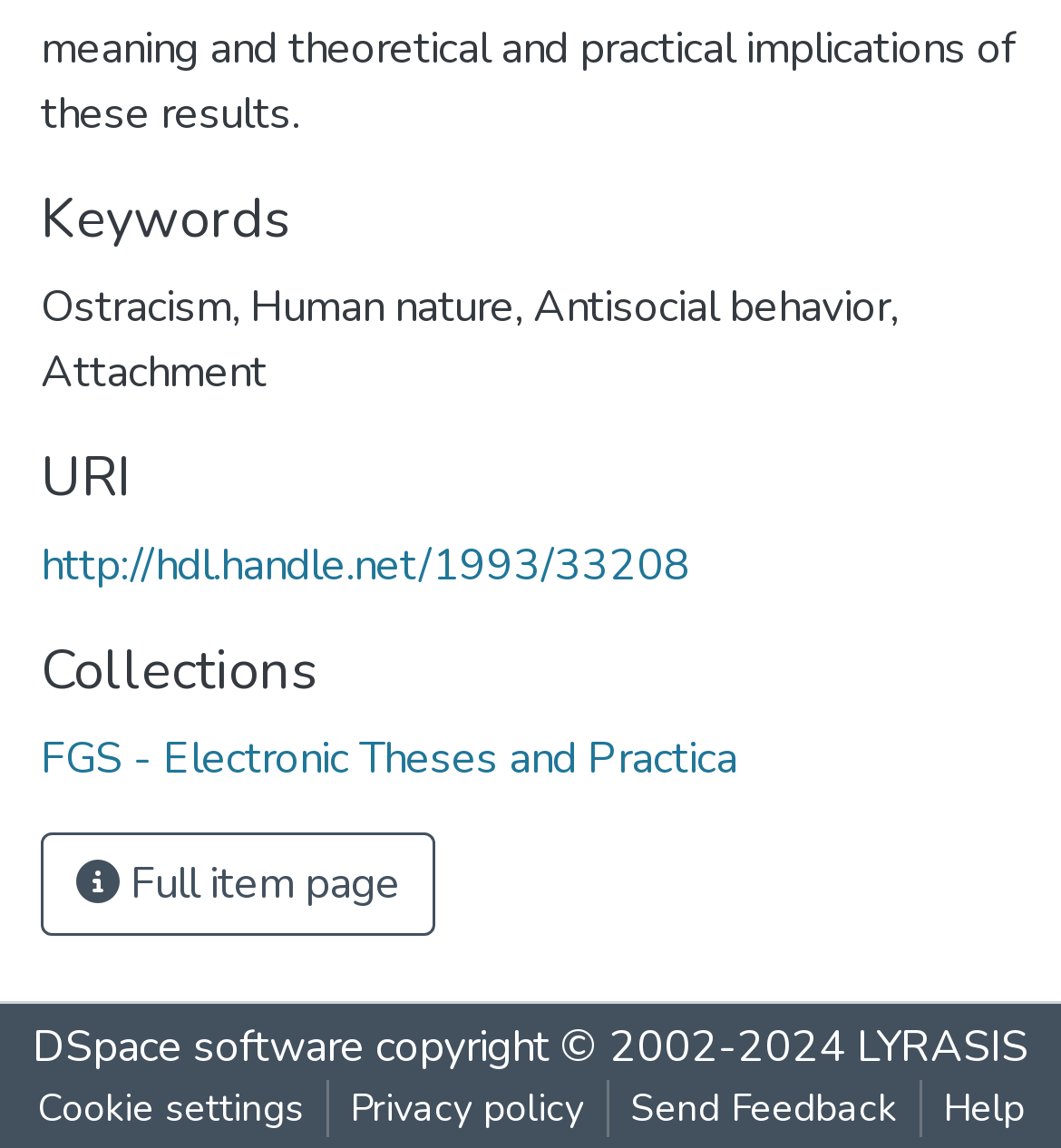Pinpoint the bounding box coordinates for the area that should be clicked to perform the following instruction: "Explore the Collections".

[0.038, 0.635, 0.695, 0.687]